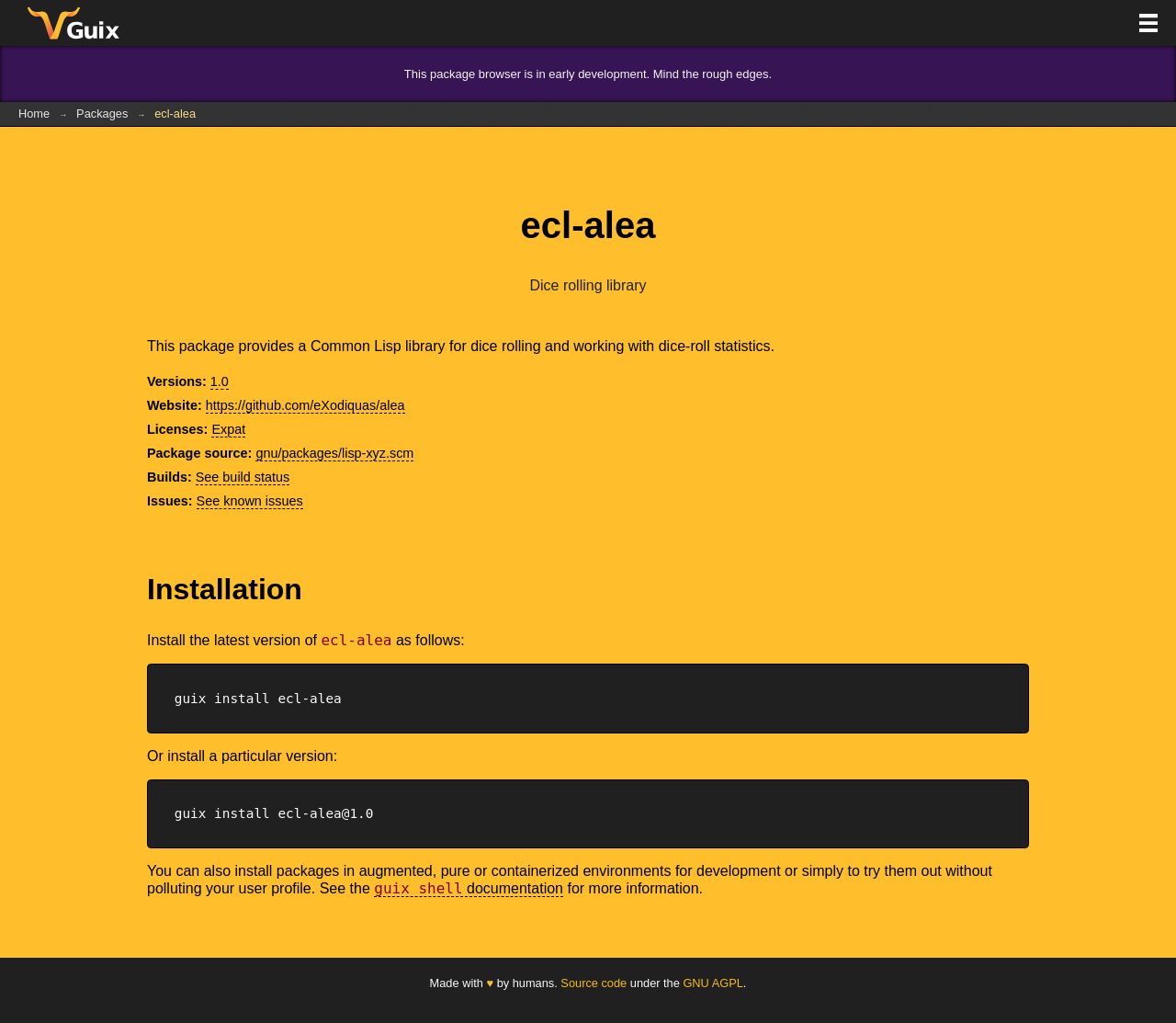Please provide the bounding box coordinates for the element that needs to be clicked to perform the instruction: "Go to the GNU Guix homepage". The coordinates must consist of four float numbers between 0 and 1, formatted as [left, top, right, bottom].

[0.0, 0.0, 0.125, 0.045]